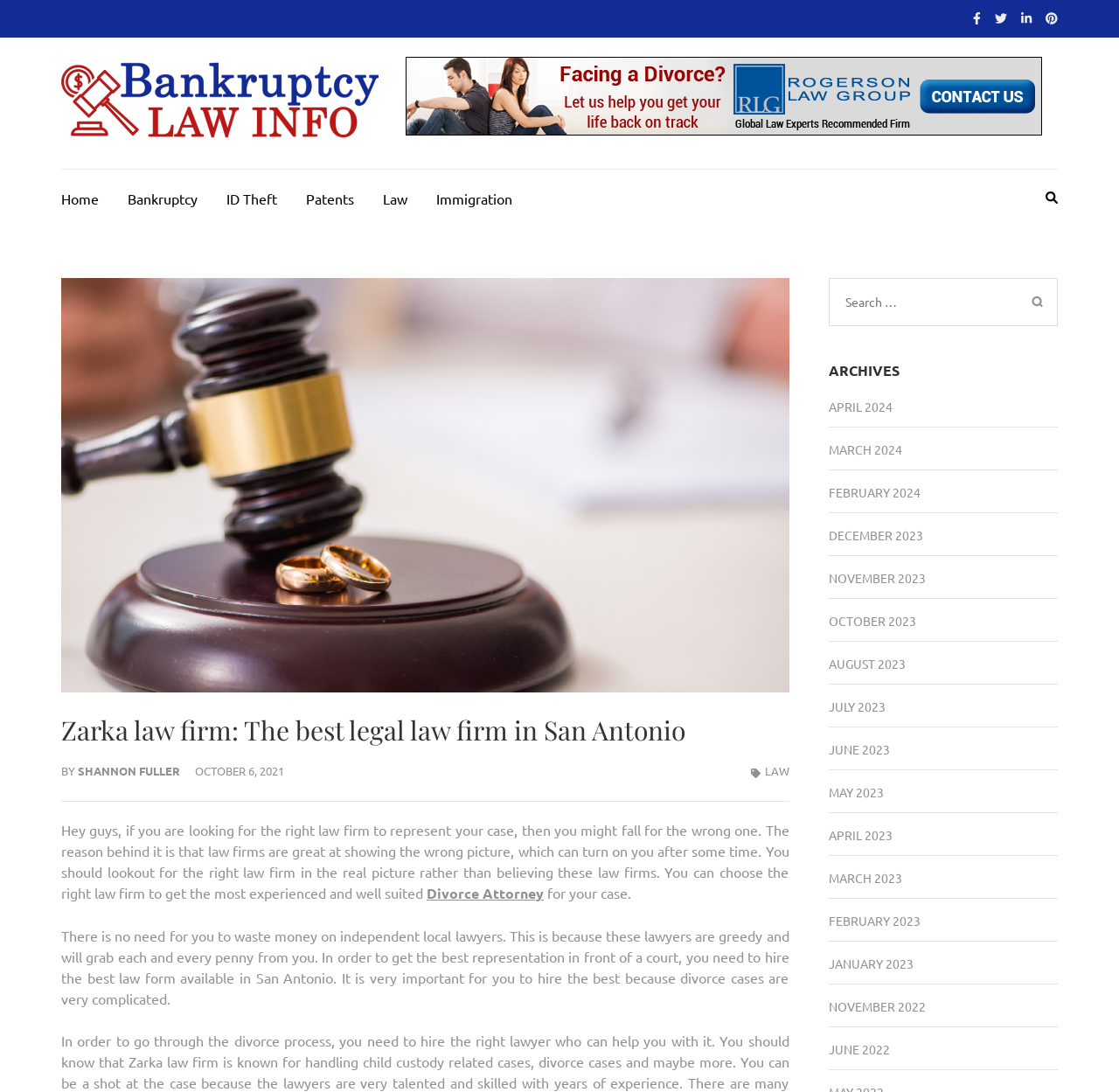Please find the bounding box for the UI component described as follows: "Home".

[0.055, 0.155, 0.088, 0.203]